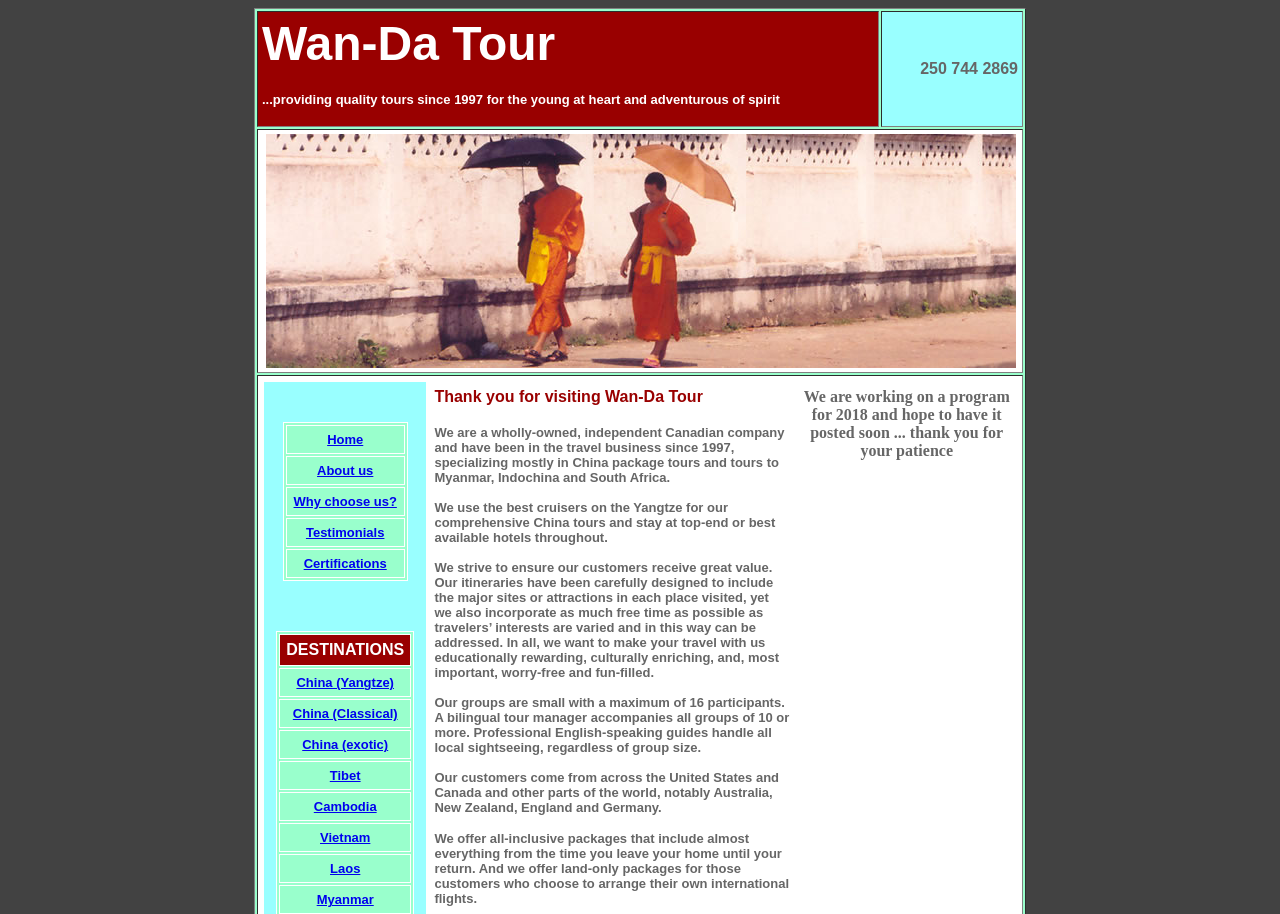Identify the bounding box coordinates for the element you need to click to achieve the following task: "Click on About us". Provide the bounding box coordinates as four float numbers between 0 and 1, in the form [left, top, right, bottom].

[0.248, 0.507, 0.292, 0.523]